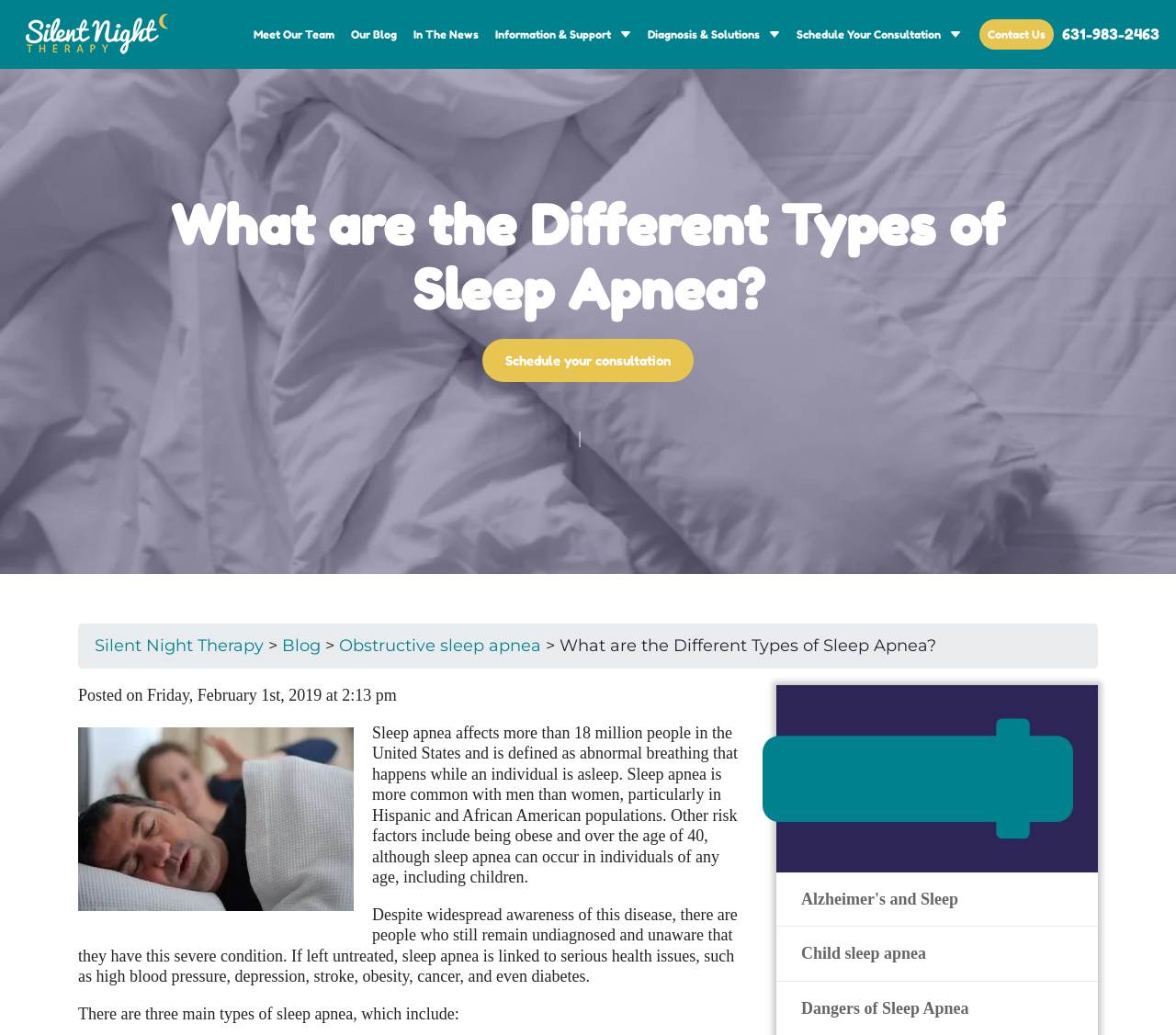Find the bounding box of the UI element described as follows: "Child sleep apnea".

[0.66, 0.908, 0.934, 0.961]